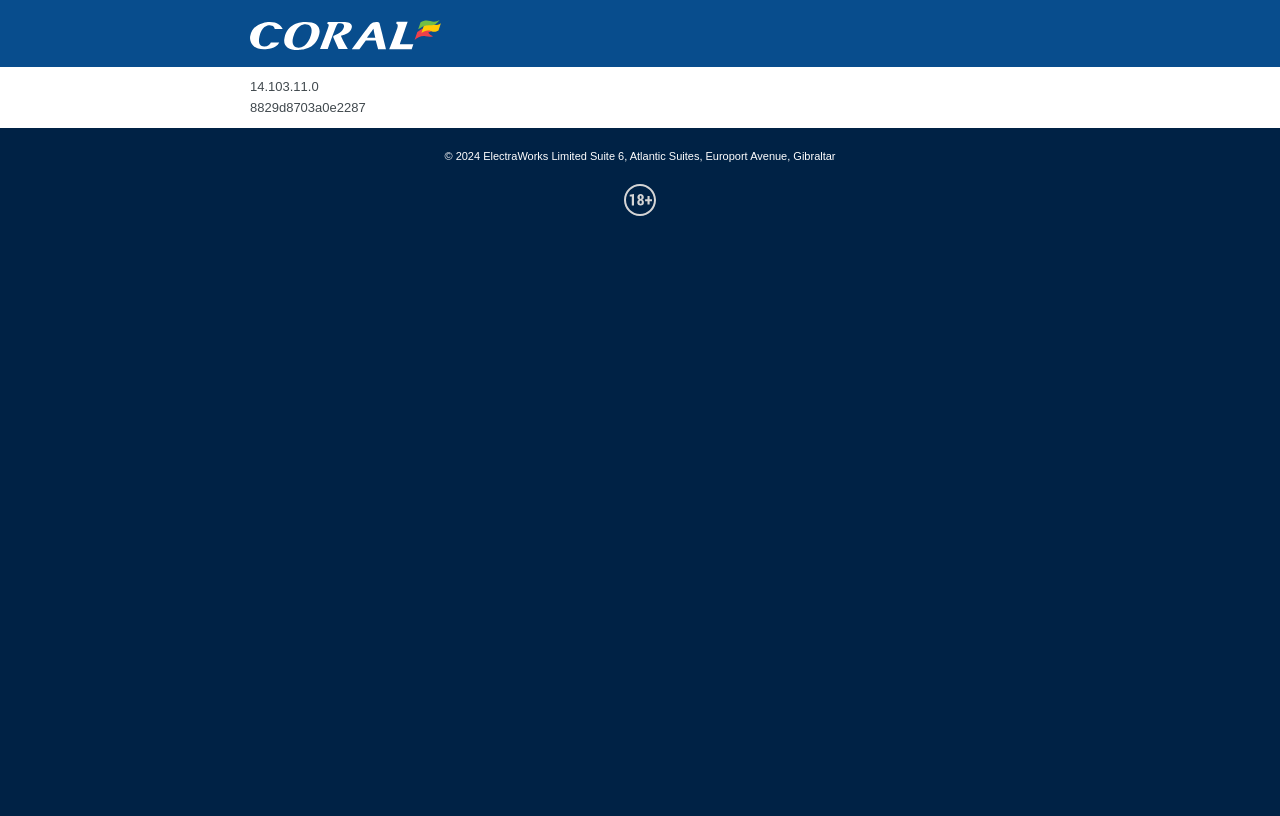How many text elements are in the main section?
Look at the image and provide a short answer using one word or a phrase.

2